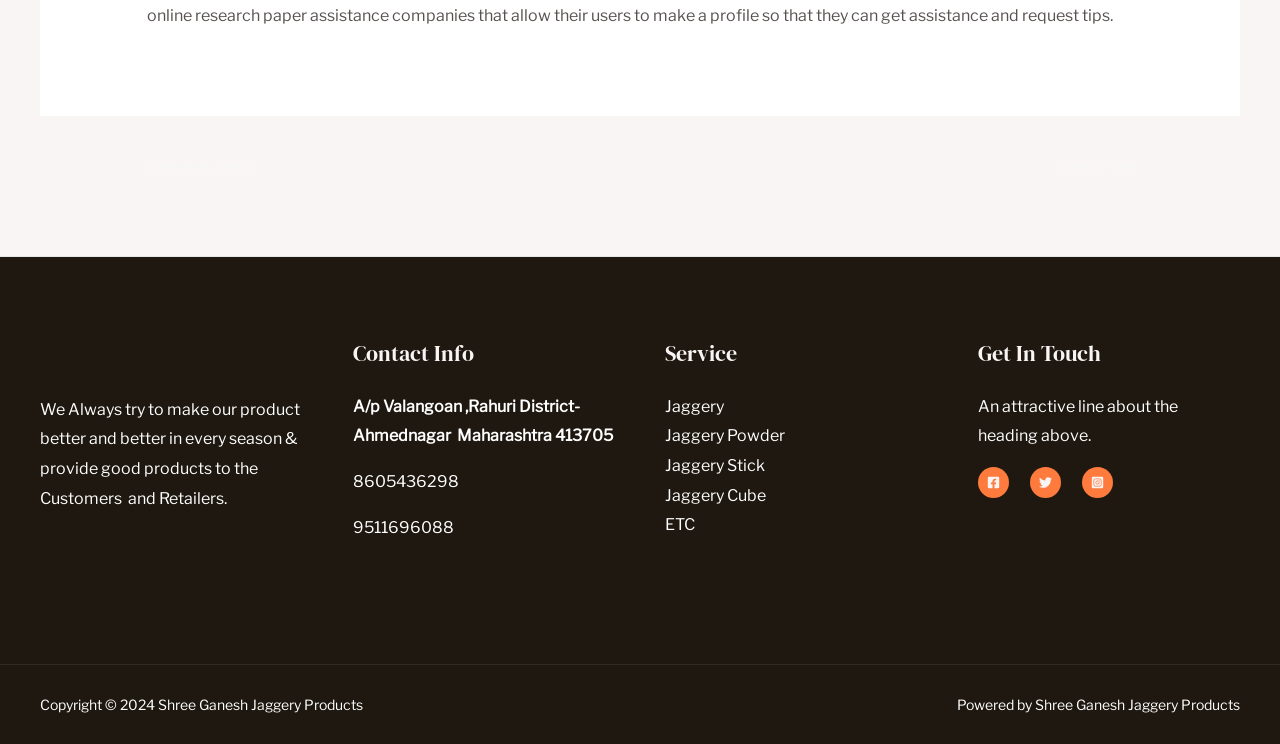What types of jaggery products are offered?
Please provide a single word or phrase based on the screenshot.

Jaggery, Jaggery Powder, Jaggery Stick, Jaggery Cube, ETC